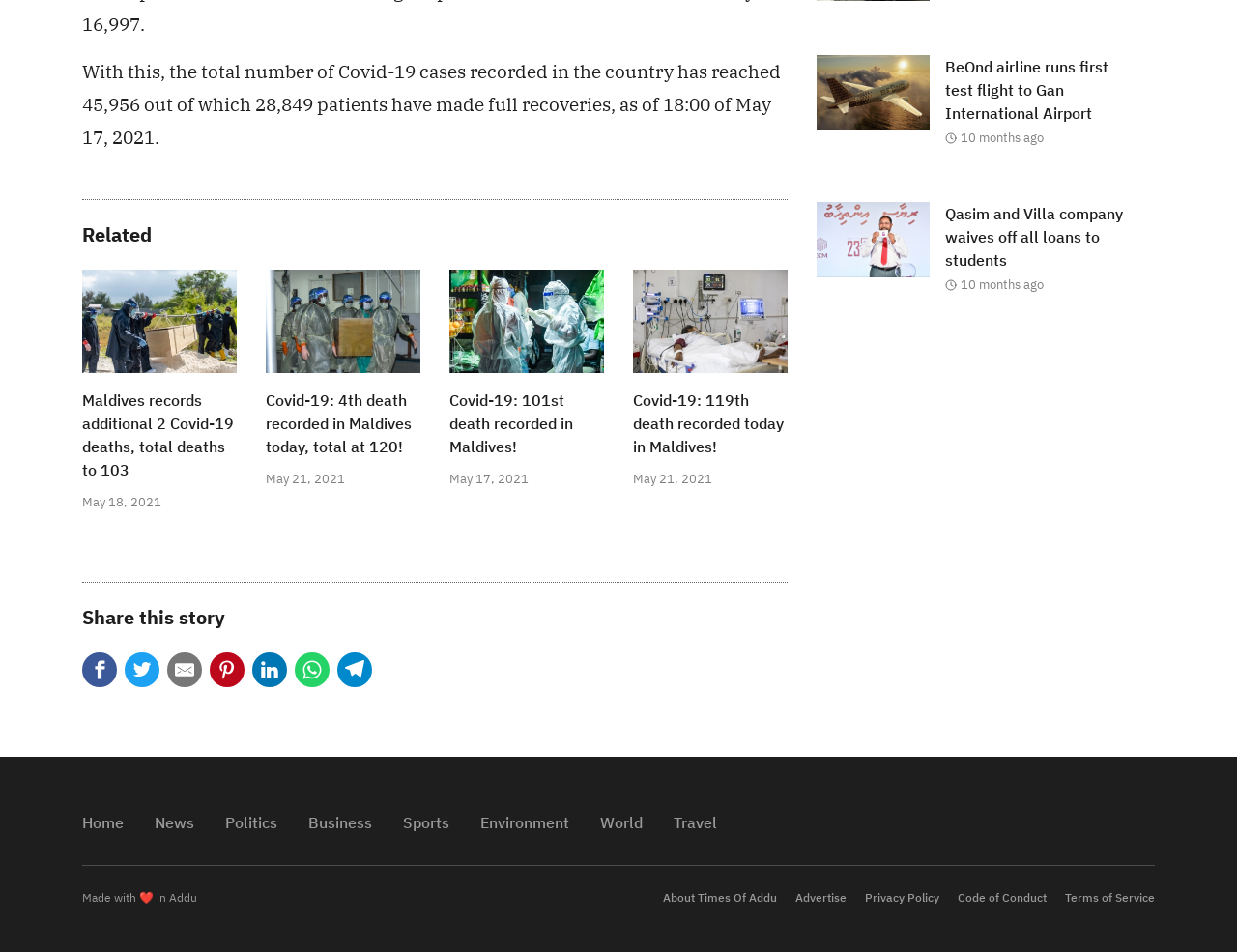Please specify the bounding box coordinates in the format (top-left x, top-left y, bottom-right x, bottom-right y), with values ranging from 0 to 1. Identify the bounding box for the UI component described as follows: Environment

[0.388, 0.844, 0.473, 0.884]